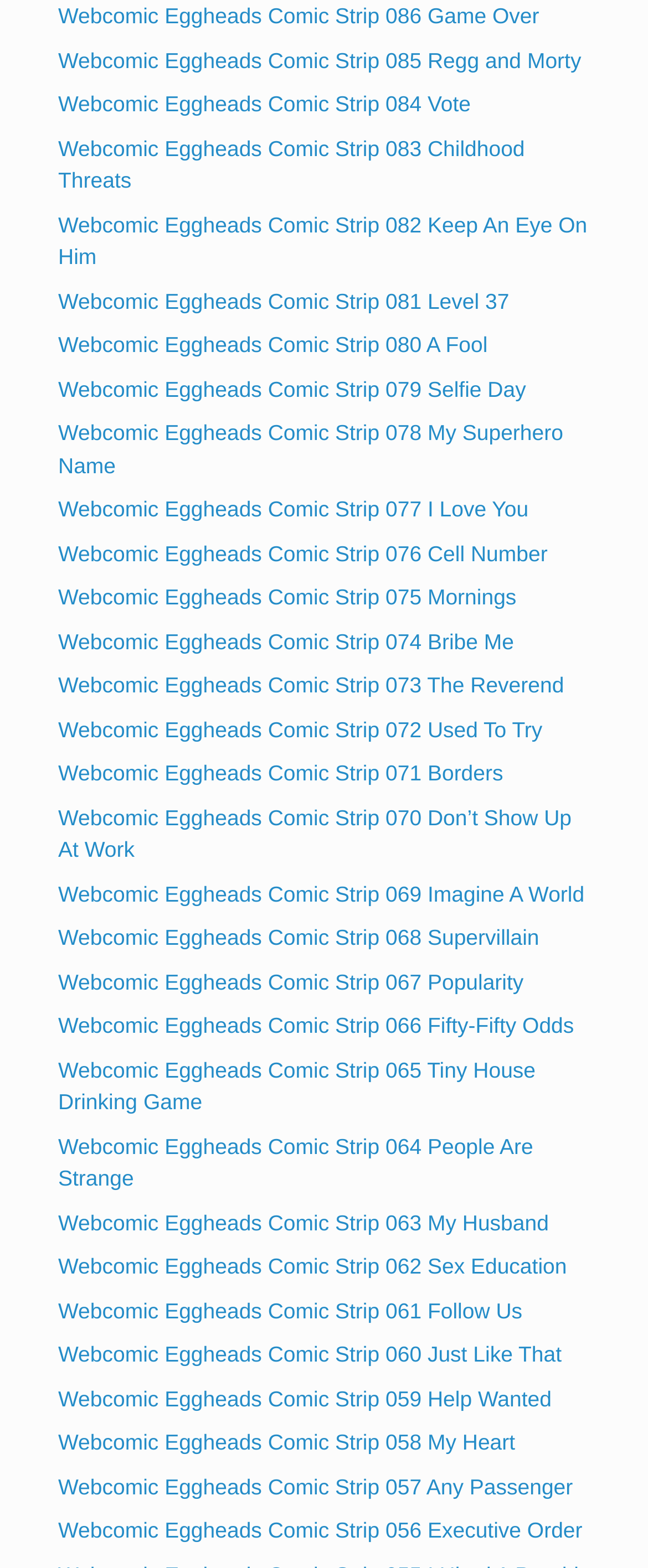How many comic strips are listed?
Please give a detailed and elaborate explanation in response to the question.

I counted the number of links on the webpage, each representing a comic strip, and found 38 links.